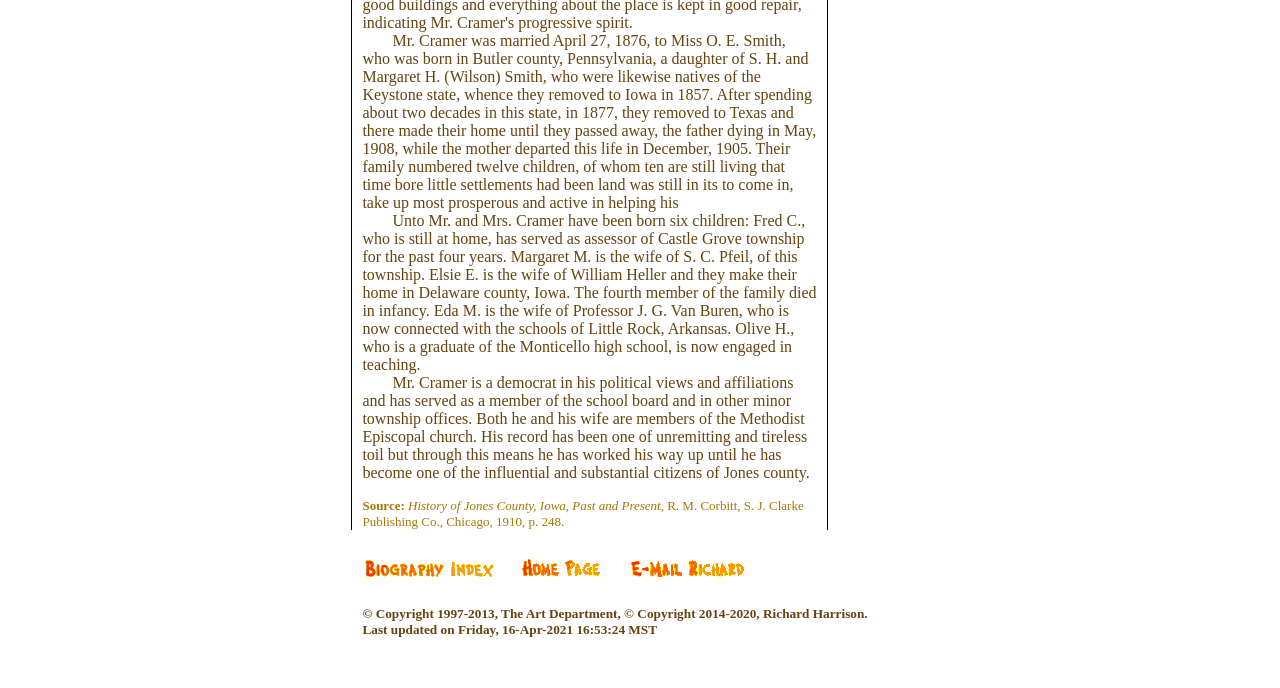Identify the bounding box coordinates for the UI element that matches this description: "aria-label="Advertisement" name="aswift_1" title="Advertisement"".

[0.173, 0.209, 0.267, 0.558]